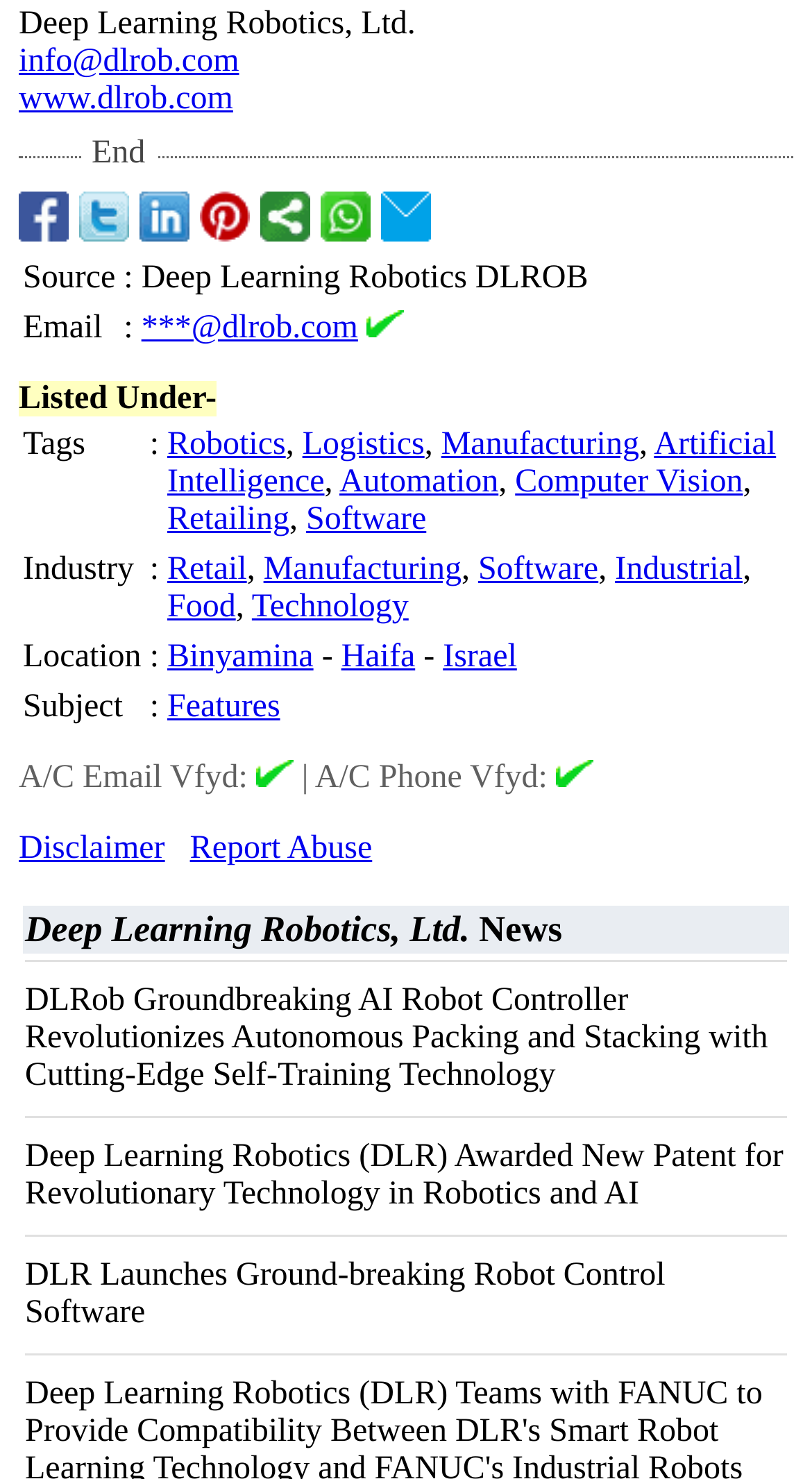Please determine the bounding box coordinates of the element's region to click for the following instruction: "visit the company website".

[0.023, 0.055, 0.287, 0.079]